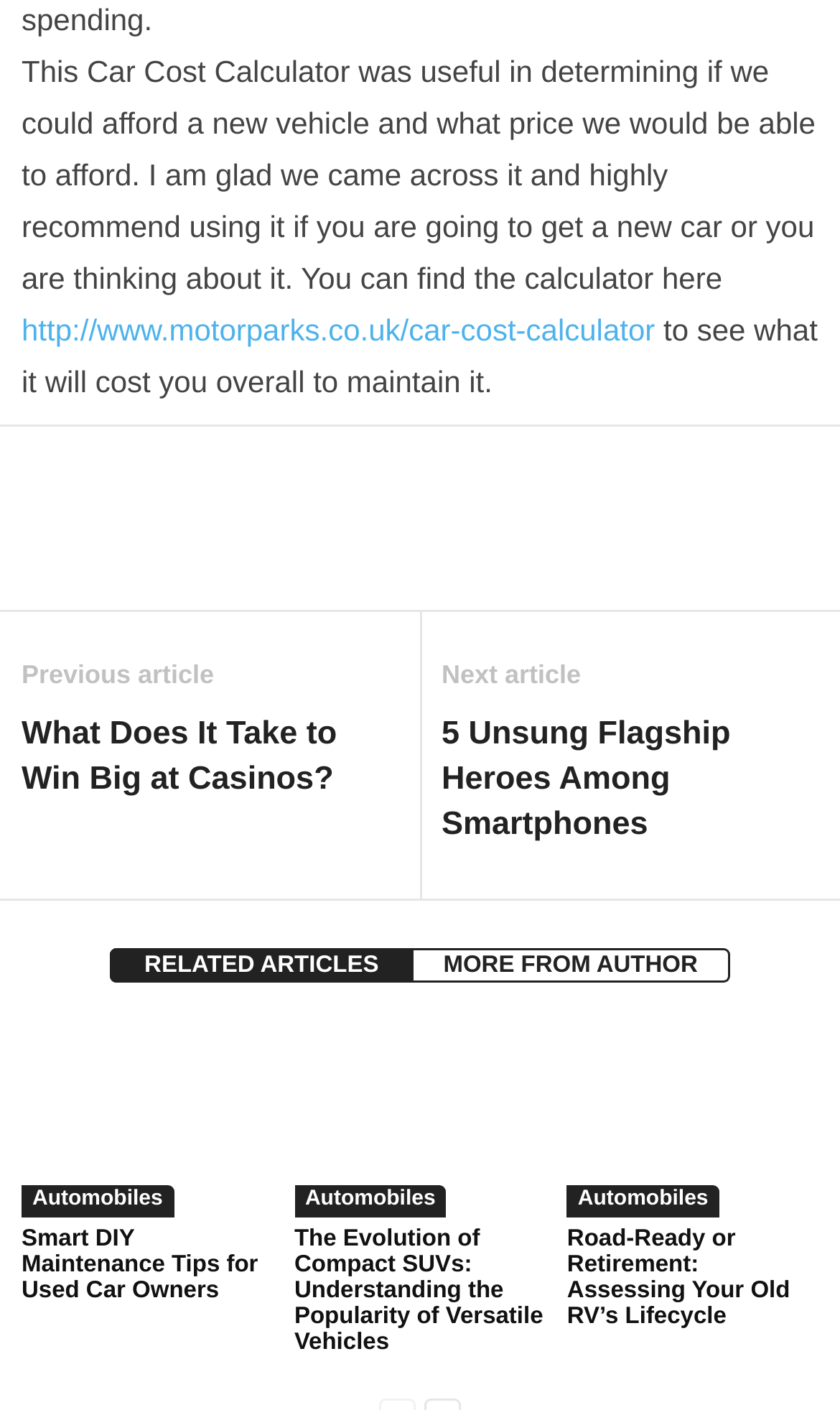Identify the bounding box coordinates of the clickable section necessary to follow the following instruction: "Explore the Evolution of Compact SUVs article". The coordinates should be presented as four float numbers from 0 to 1, i.e., [left, top, right, bottom].

[0.35, 0.731, 0.649, 0.864]